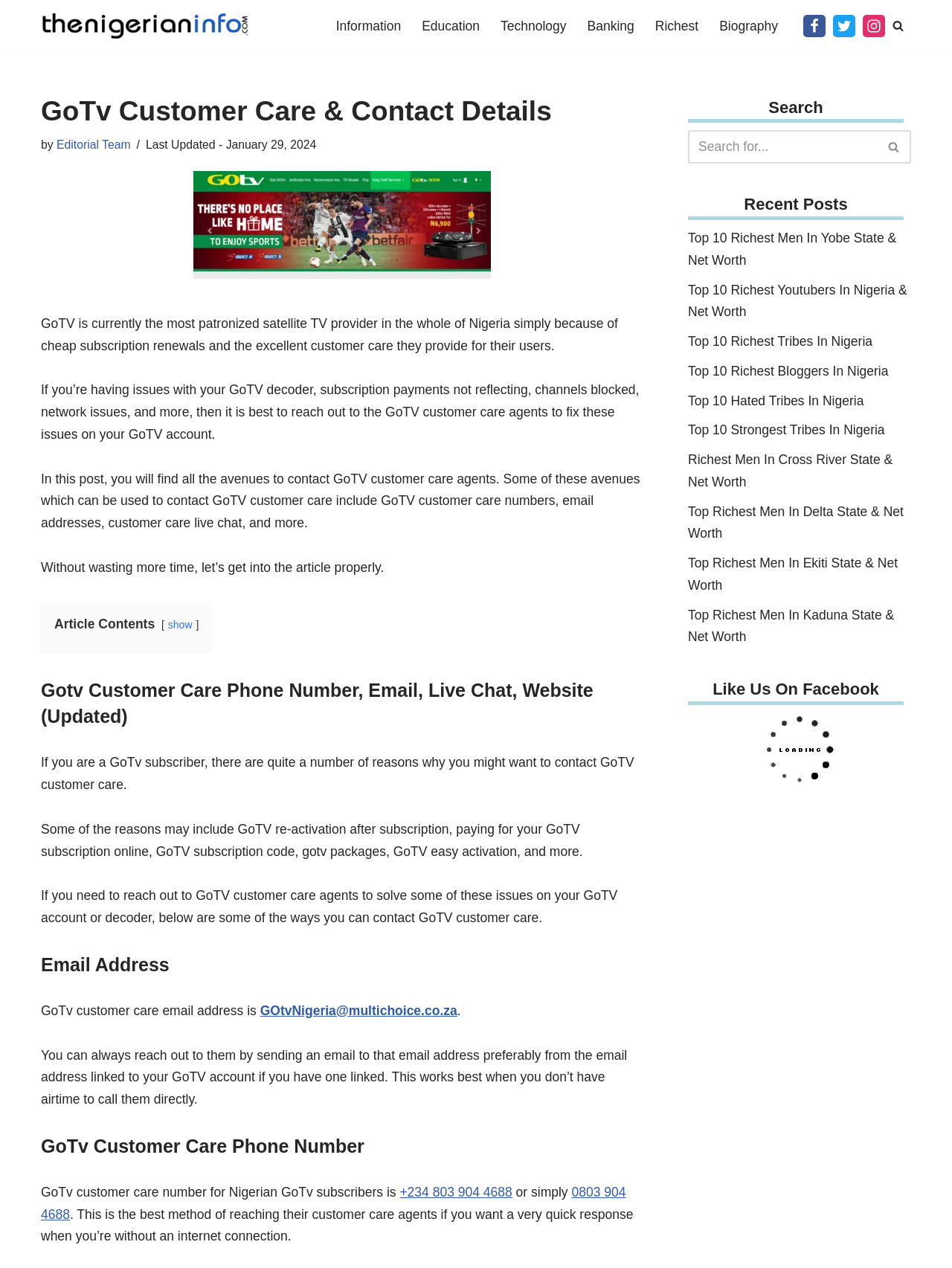Identify the first-level heading on the webpage and generate its text content.

GoTv Customer Care & Contact Details